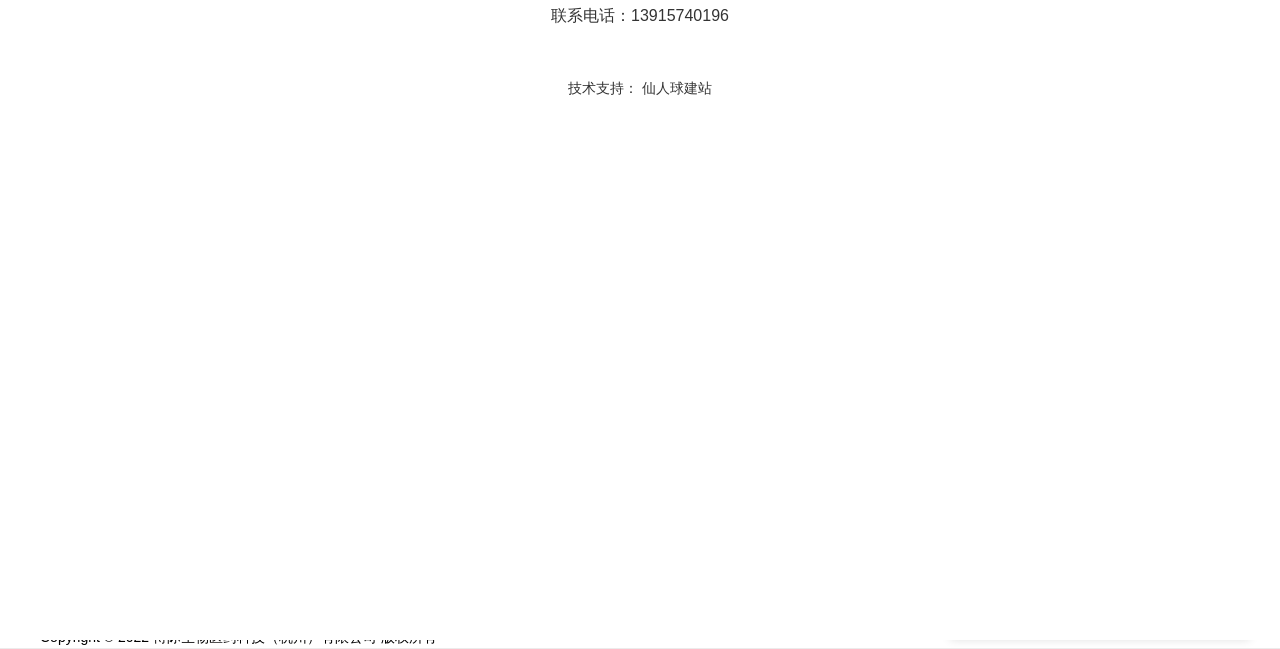Given the webpage screenshot, identify the bounding box of the UI element that matches this description: "Business".

[0.022, 0.868, 0.216, 0.909]